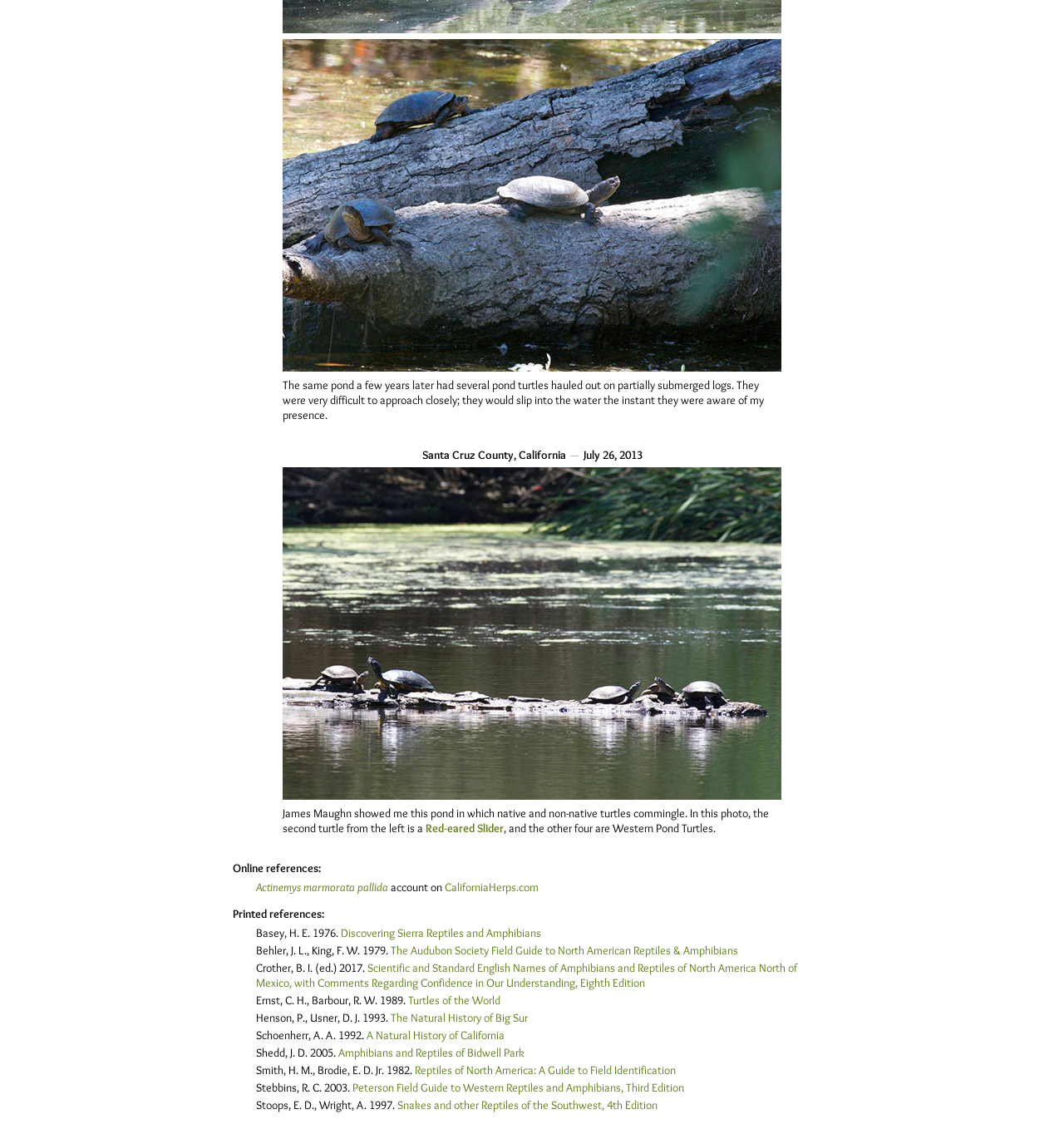Where was the photo taken?
Utilize the information in the image to give a detailed answer to the question.

The text 'Santa Cruz County, California' is present on the webpage, which suggests that the photo was taken in this location.